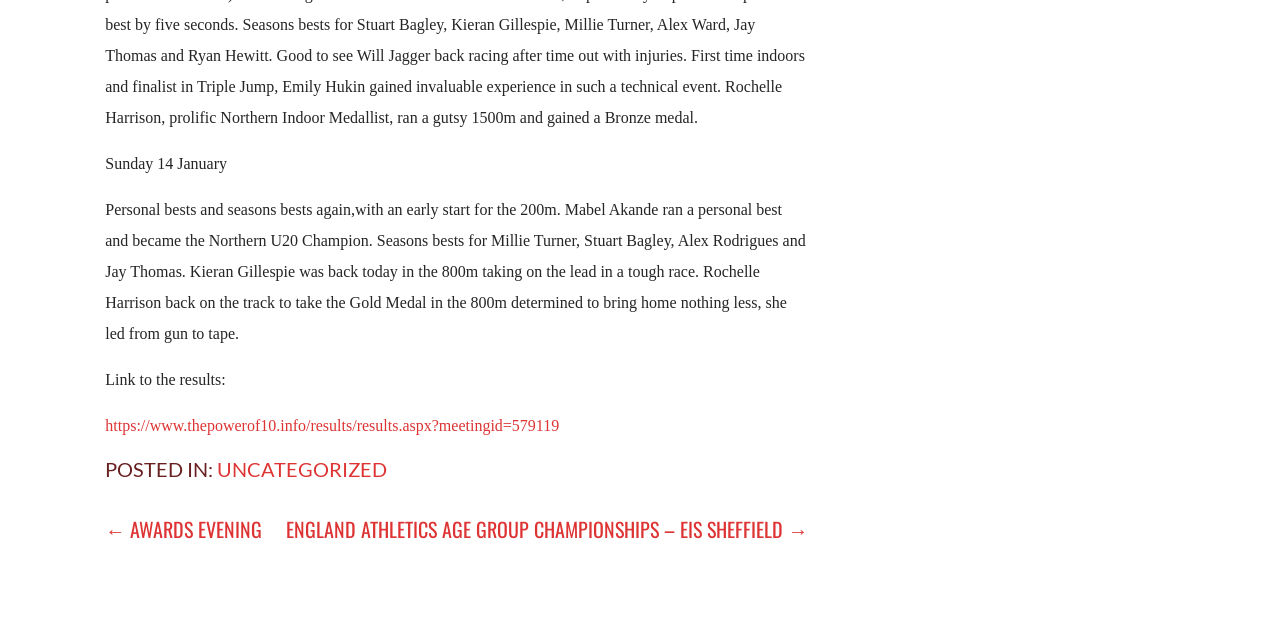How many links are there in the footer section?
Please give a well-detailed answer to the question.

In the footer section, there are two links: 'UNCATEGORIZED' and 'POSTED IN:', which are both static text elements with links.